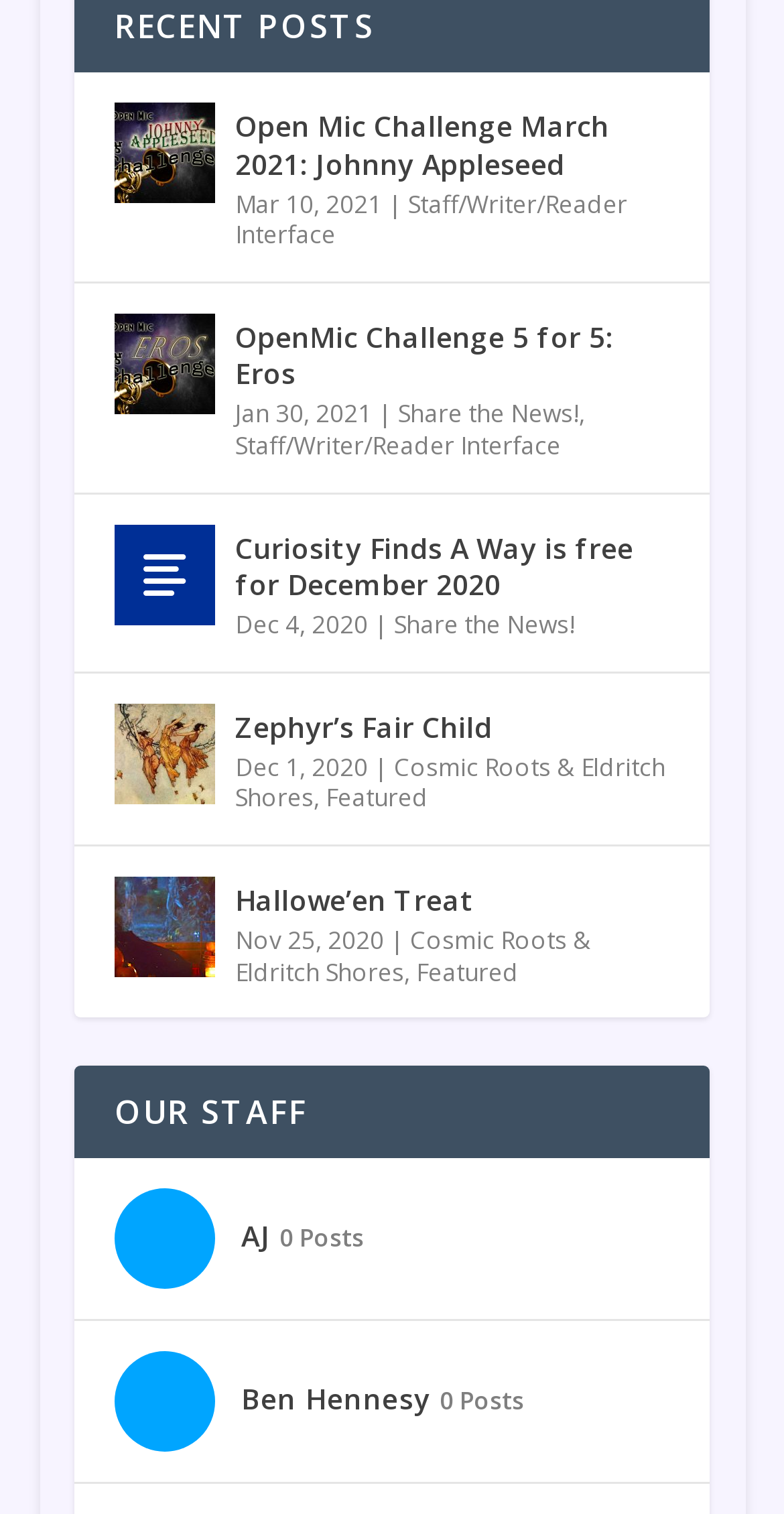What is the title of the first Open Mic Challenge?
Using the image as a reference, give an elaborate response to the question.

The first link on the webpage has an image and text 'Open Mic Challenge March 2021: Johnny Appleseed', so the title of the first Open Mic Challenge is Johnny Appleseed.